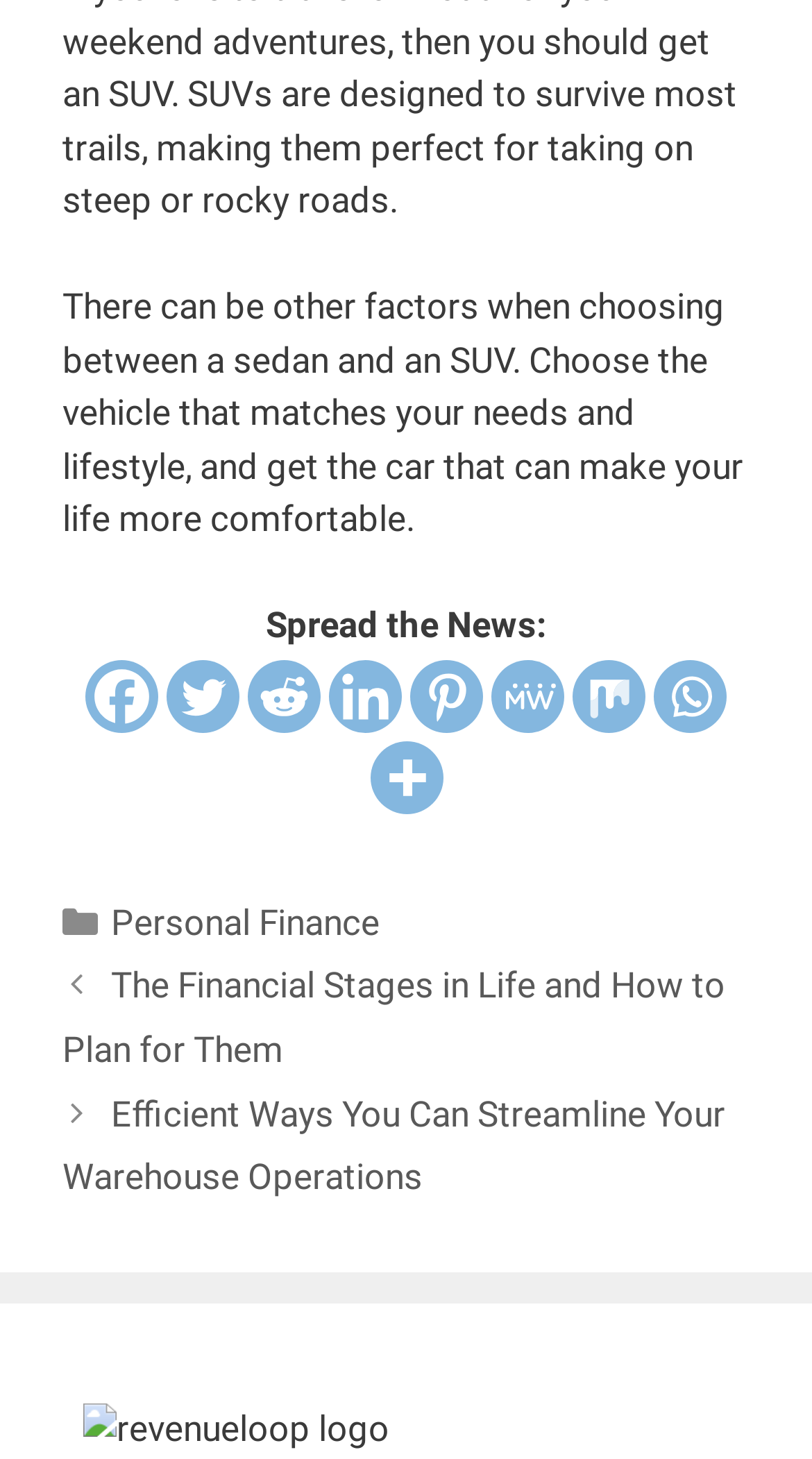Find the bounding box coordinates for the area that should be clicked to accomplish the instruction: "Explore more sharing options".

[0.455, 0.508, 0.545, 0.558]